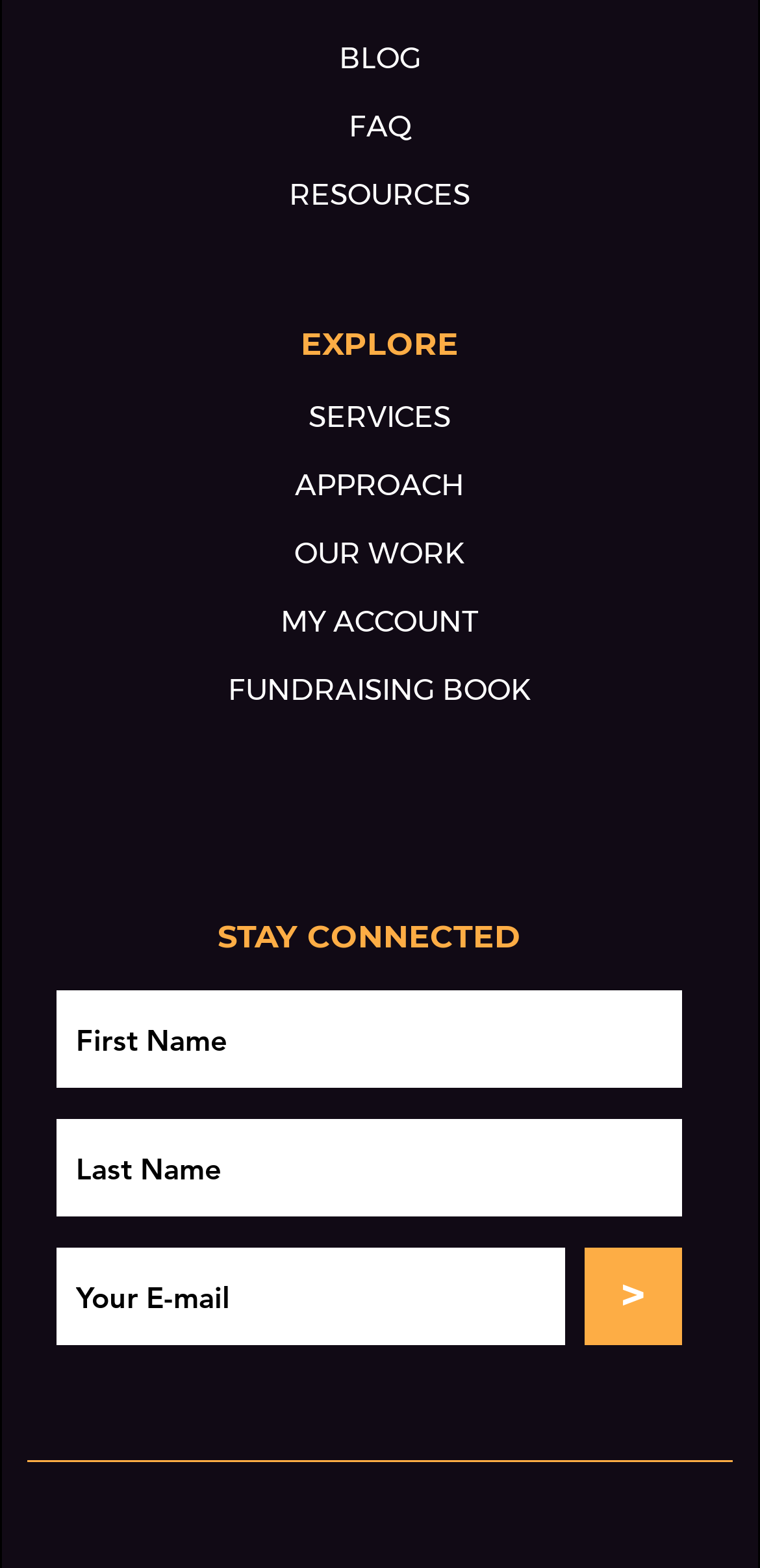Please locate the bounding box coordinates for the element that should be clicked to achieve the following instruction: "Follow on Youtube". Ensure the coordinates are given as four float numbers between 0 and 1, i.e., [left, top, right, bottom].

[0.308, 0.957, 0.385, 0.994]